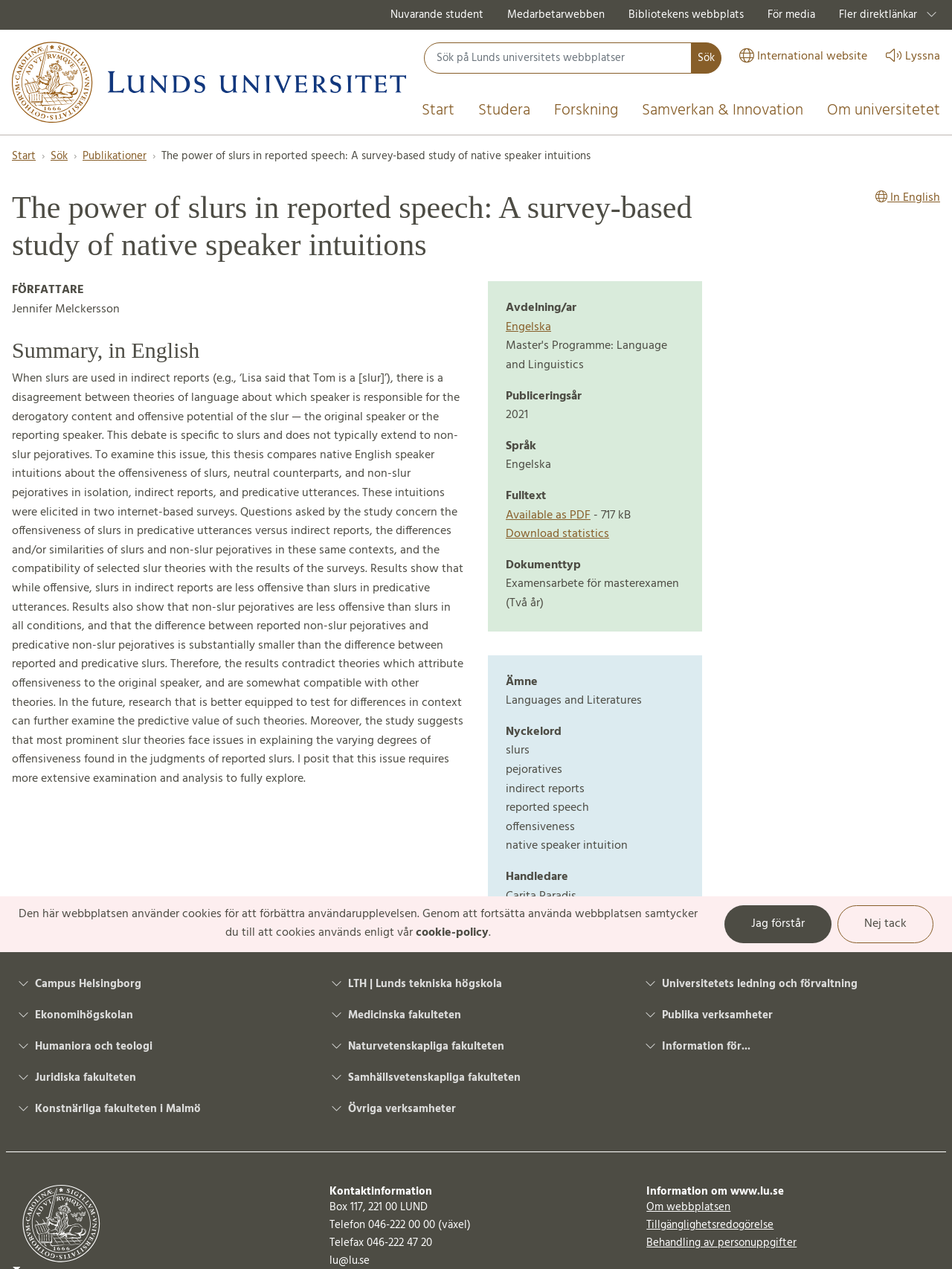Identify the bounding box coordinates of the clickable region necessary to fulfill the following instruction: "Contact Domenic". The bounding box coordinates should be four float numbers between 0 and 1, i.e., [left, top, right, bottom].

None